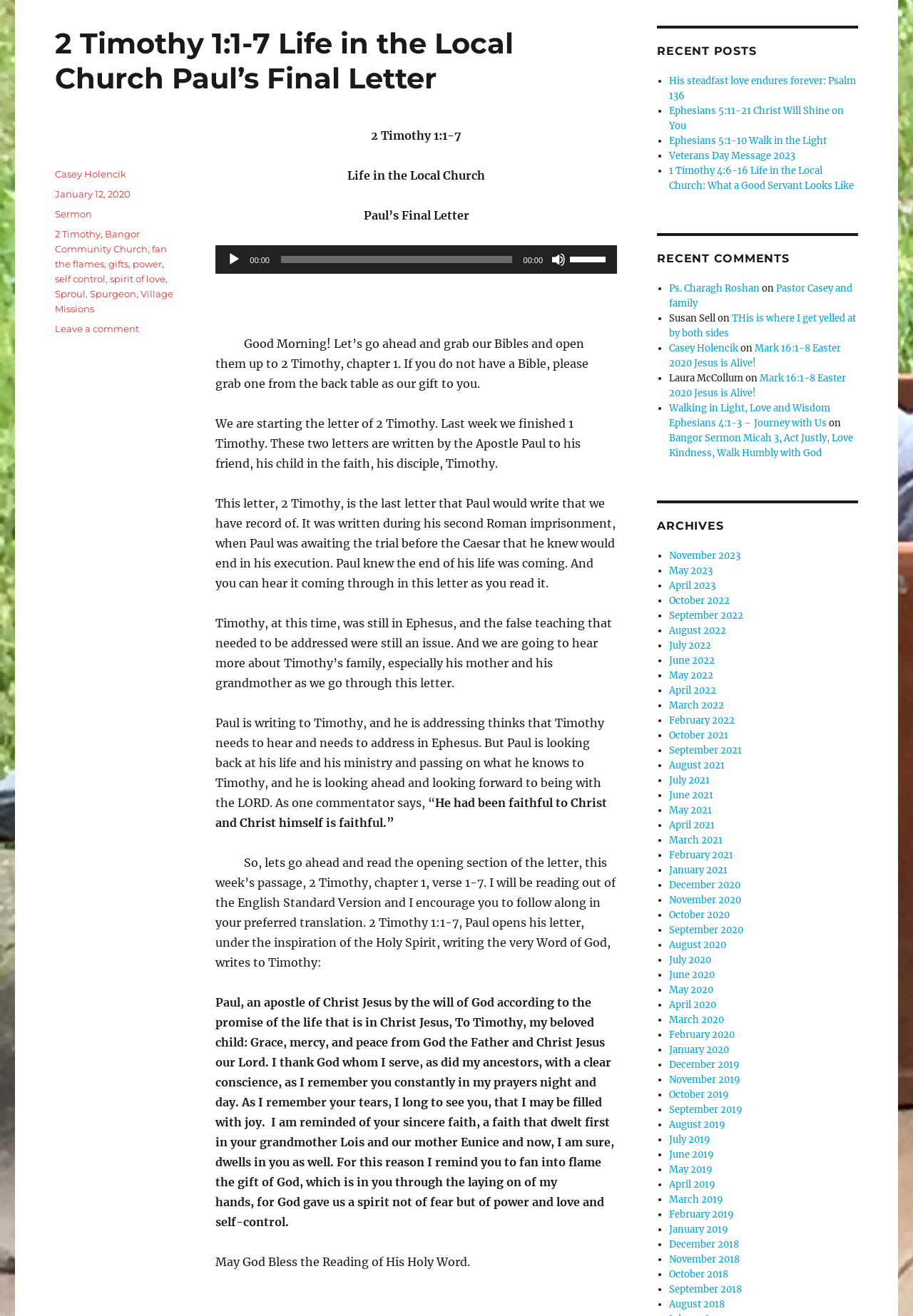Locate the bounding box coordinates of the element that needs to be clicked to carry out the instruction: "Explore categories". The coordinates should be given as four float numbers ranging from 0 to 1, i.e., [left, top, right, bottom].

None